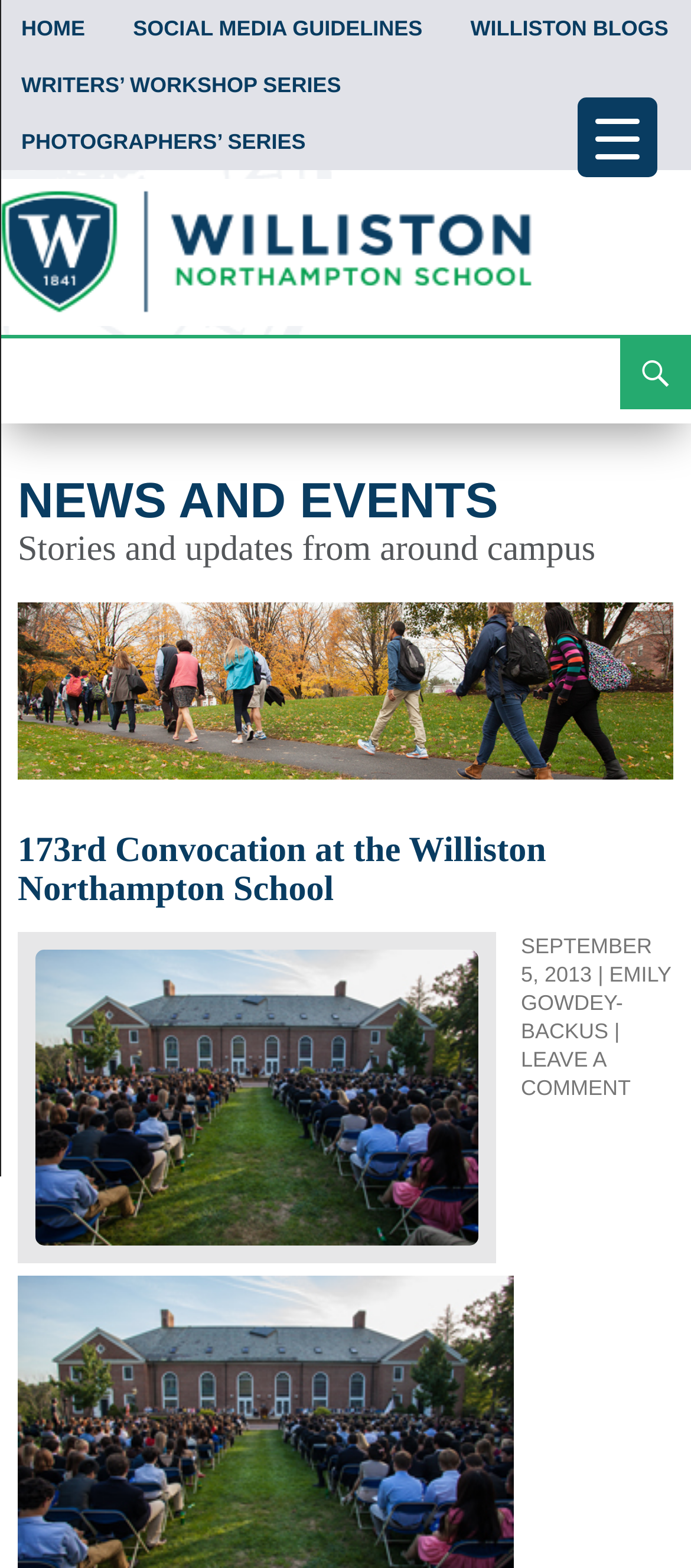Refer to the image and provide an in-depth answer to the question:
What is the date of the Convocation ceremony?

I found the answer by understanding the context of the webpage, which mentions the 173rd Convocation ceremony, and then looking at the meta description, which mentions the date of the ceremony, September 16.